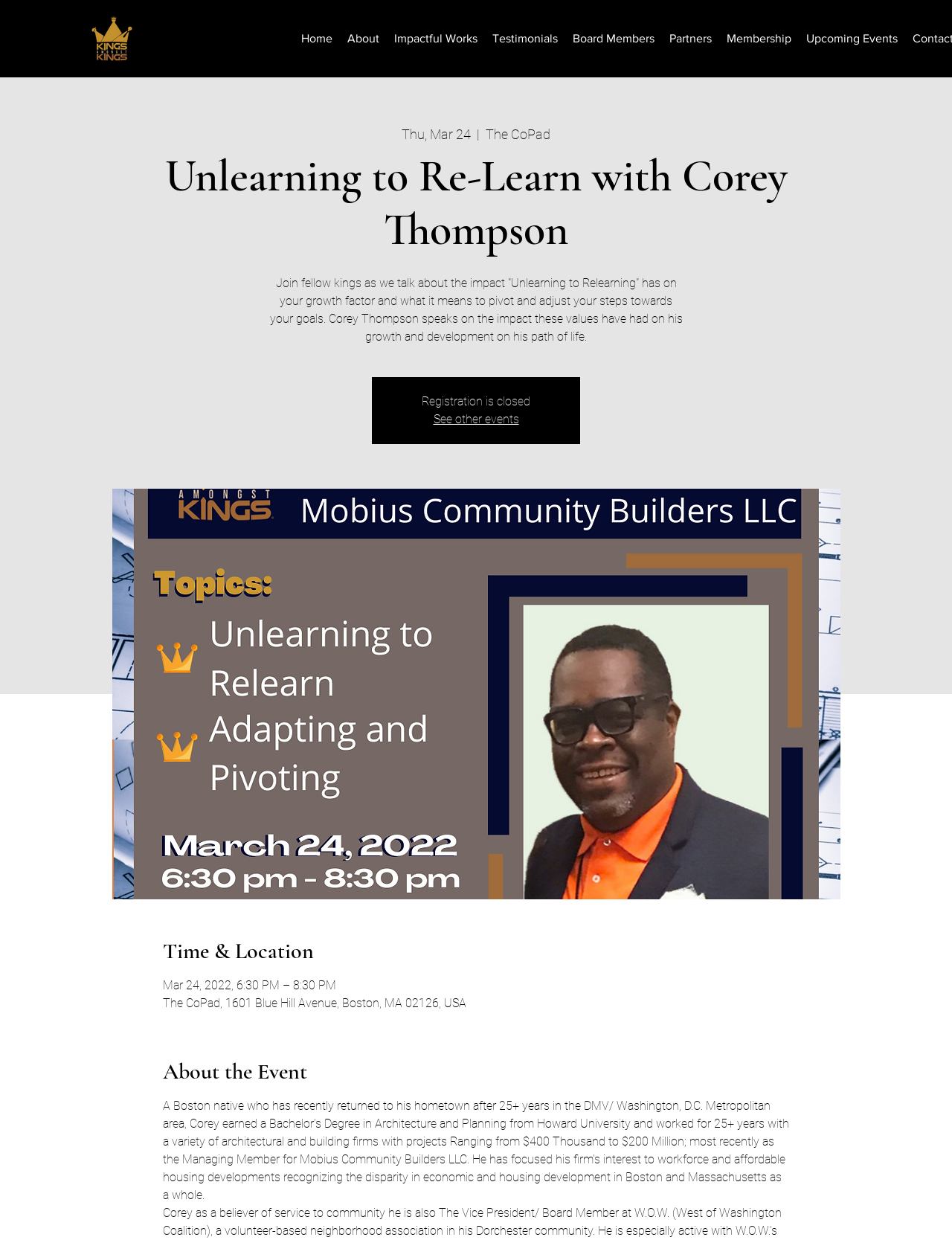Find the bounding box coordinates for the element that must be clicked to complete the instruction: "Click the Kings Amongst Kings logo". The coordinates should be four float numbers between 0 and 1, indicated as [left, top, right, bottom].

[0.089, 0.009, 0.146, 0.053]